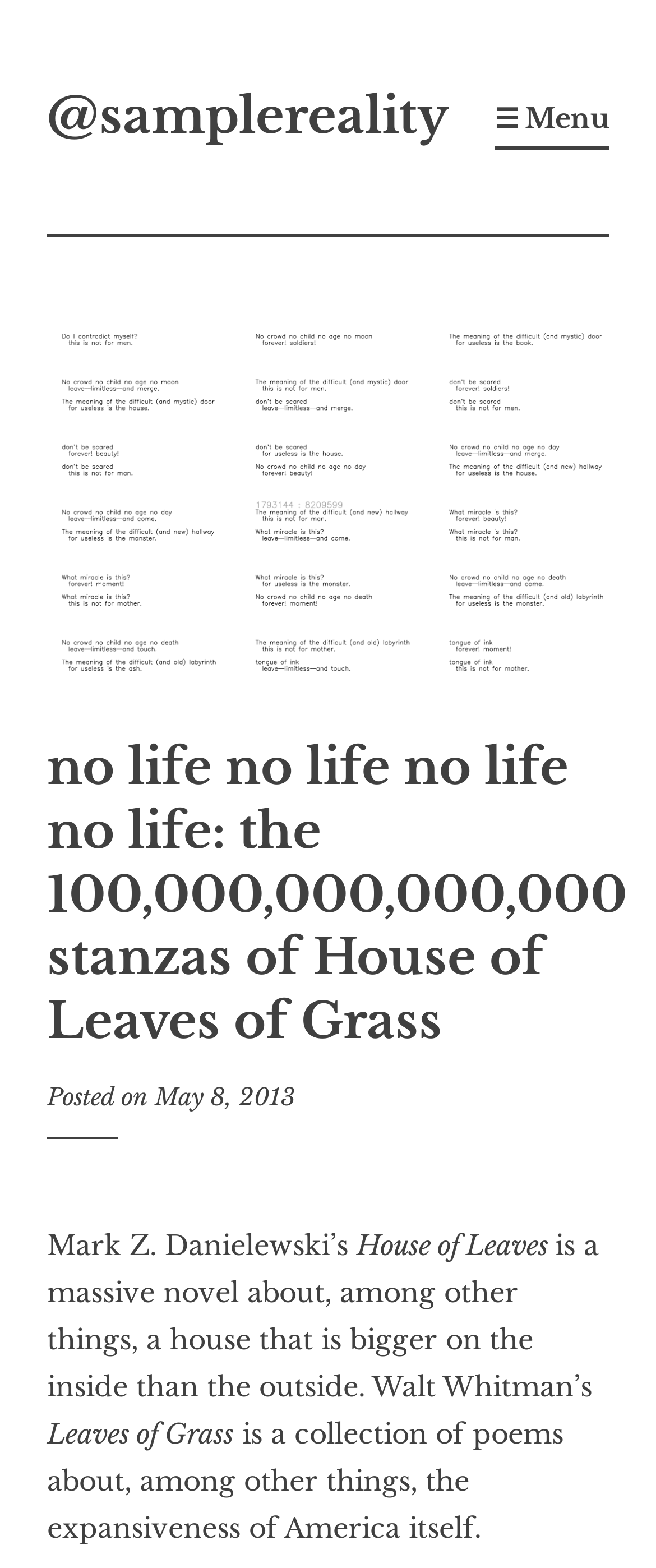Identify the bounding box of the HTML element described here: "May 8, 2013December 1, 2019". Provide the coordinates as four float numbers between 0 and 1: [left, top, right, bottom].

[0.236, 0.689, 0.451, 0.709]